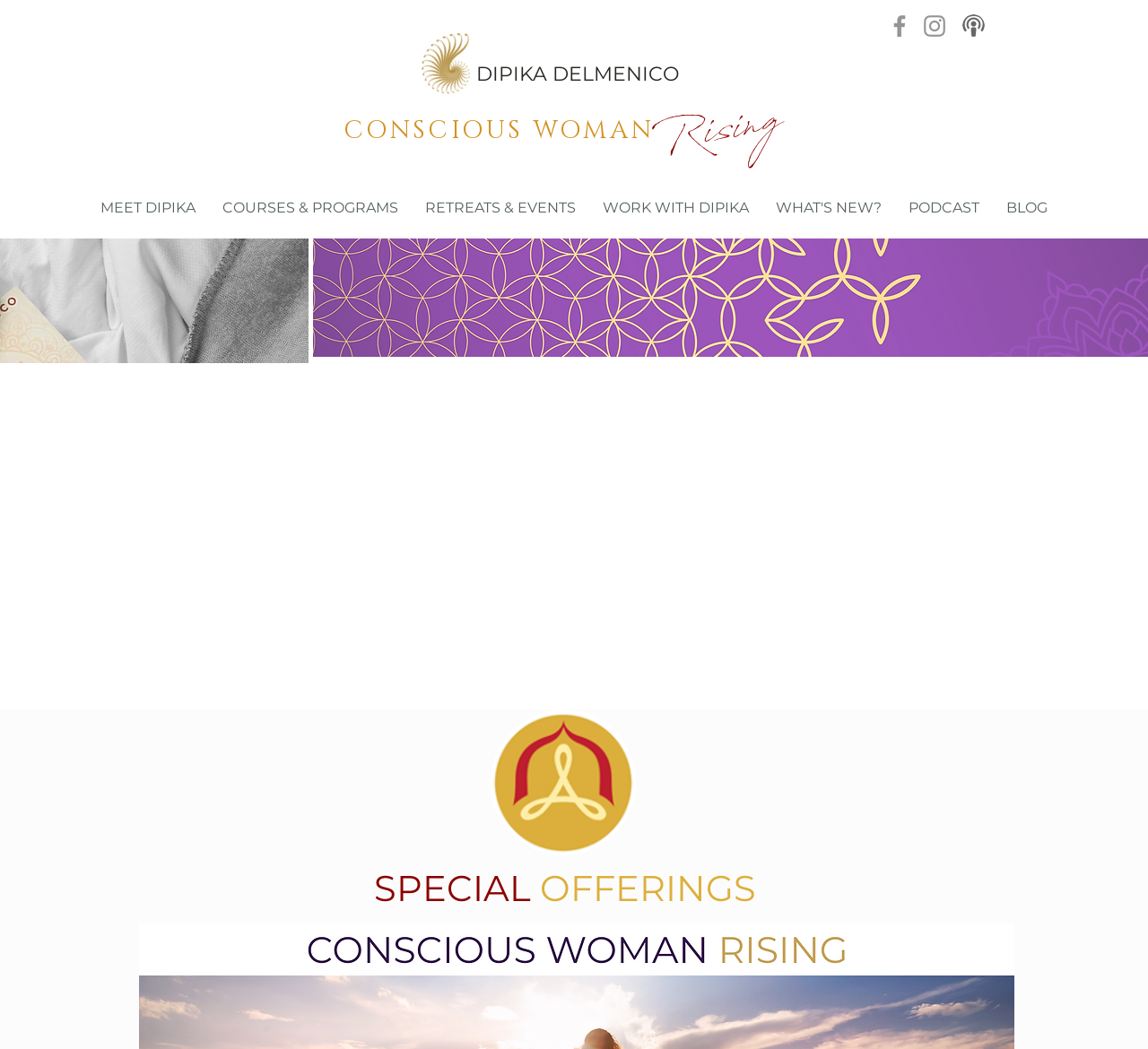Please determine the bounding box coordinates of the element to click in order to execute the following instruction: "Explore the SPECIAL OFFERINGS section". The coordinates should be four float numbers between 0 and 1, specified as [left, top, right, bottom].

[0.118, 0.825, 0.881, 0.869]